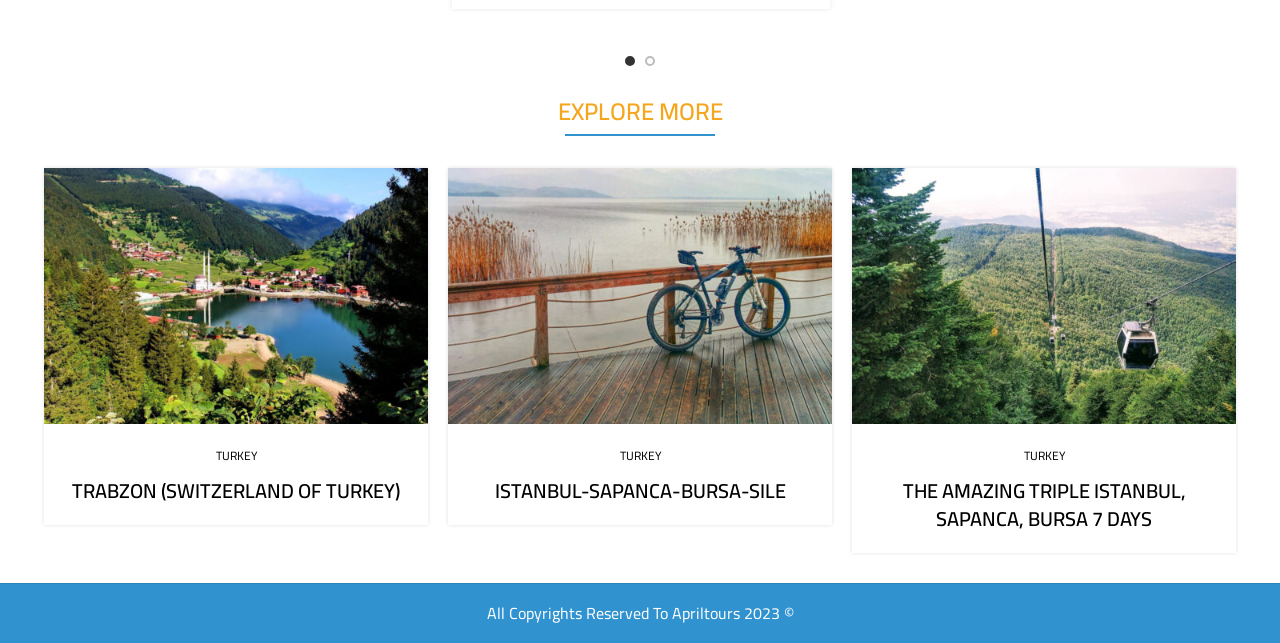Find the bounding box coordinates of the clickable region needed to perform the following instruction: "View Green Bursa image". The coordinates should be provided as four float numbers between 0 and 1, i.e., [left, top, right, bottom].

[0.666, 0.262, 0.966, 0.66]